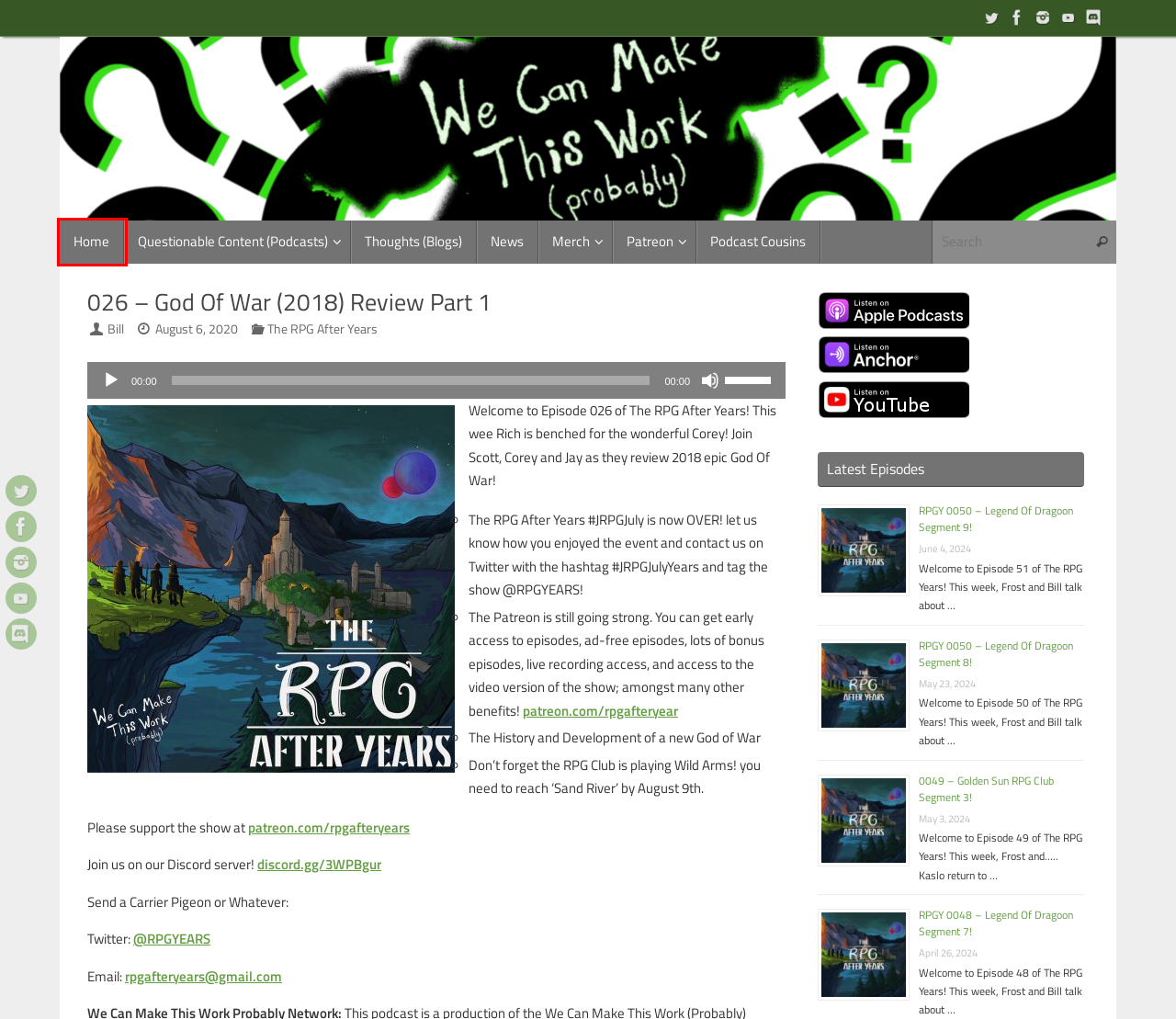Look at the screenshot of the webpage and find the element within the red bounding box. Choose the webpage description that best fits the new webpage that will appear after clicking the element. Here are the candidates:
A. Blog Archives - We Can Make This Work (Probably)
B. Questionable Content - We Can Make This Work (Probably)
C. We Can Make This Work (Probably) - A Place for Those with Questionable (Podcast) Tastes
D. News Archives - We Can Make This Work (Probably)
E. RPGY 0048 - Legend Of Dragoon Segment 7! -
F. The RPG After Years Archives - We Can Make This Work (Probably)
G. 0049 - Golden Sun RPG Club Segment 3! -
H. RPGY 0050 - Legend Of Dragoon Segment 8! -

C